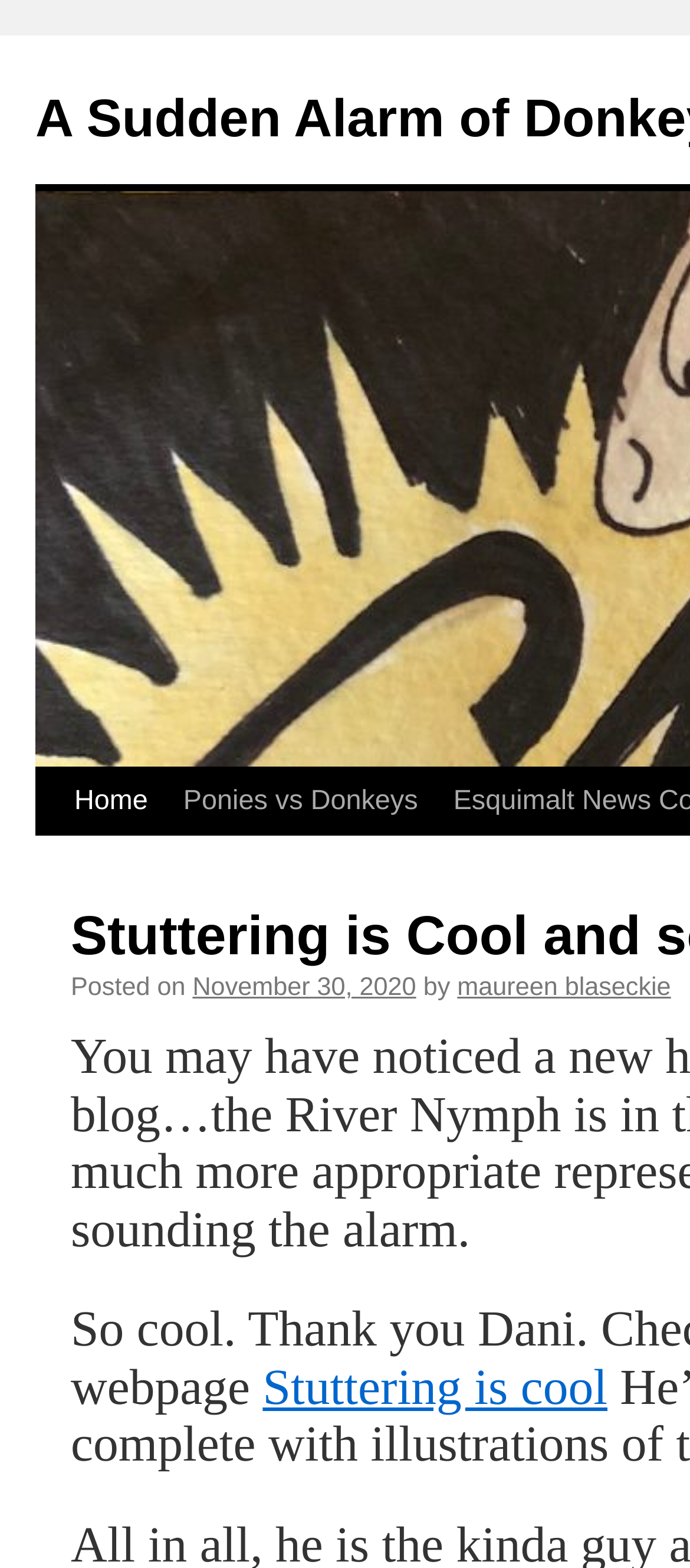Provide a brief response in the form of a single word or phrase:
What is the topic of the post below 'Ponies vs Donkeys'?

Stuttering is cool